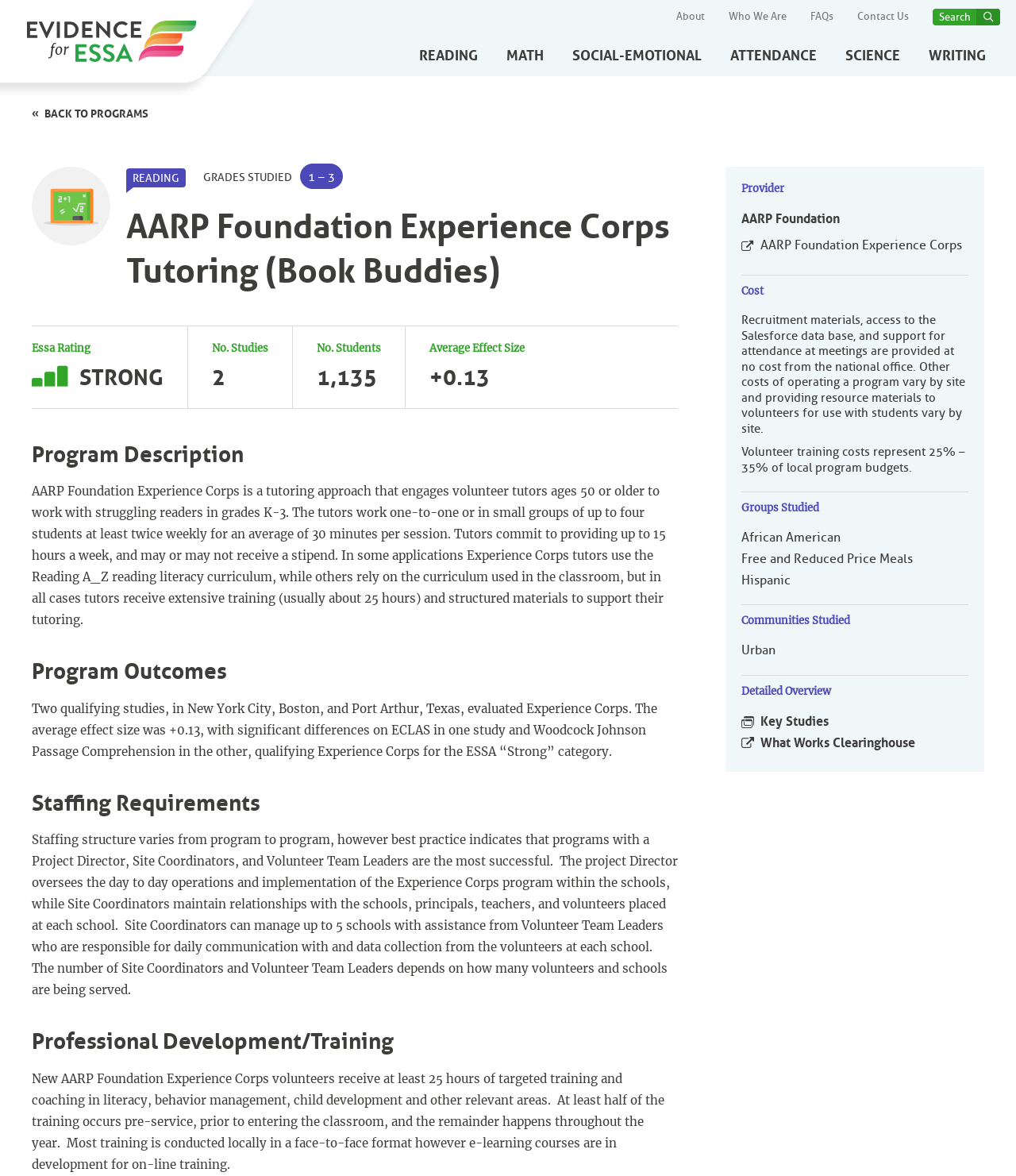Provide the bounding box coordinates of the UI element this sentence describes: "AARP Foundation Experience Corps".

[0.73, 0.202, 0.947, 0.216]